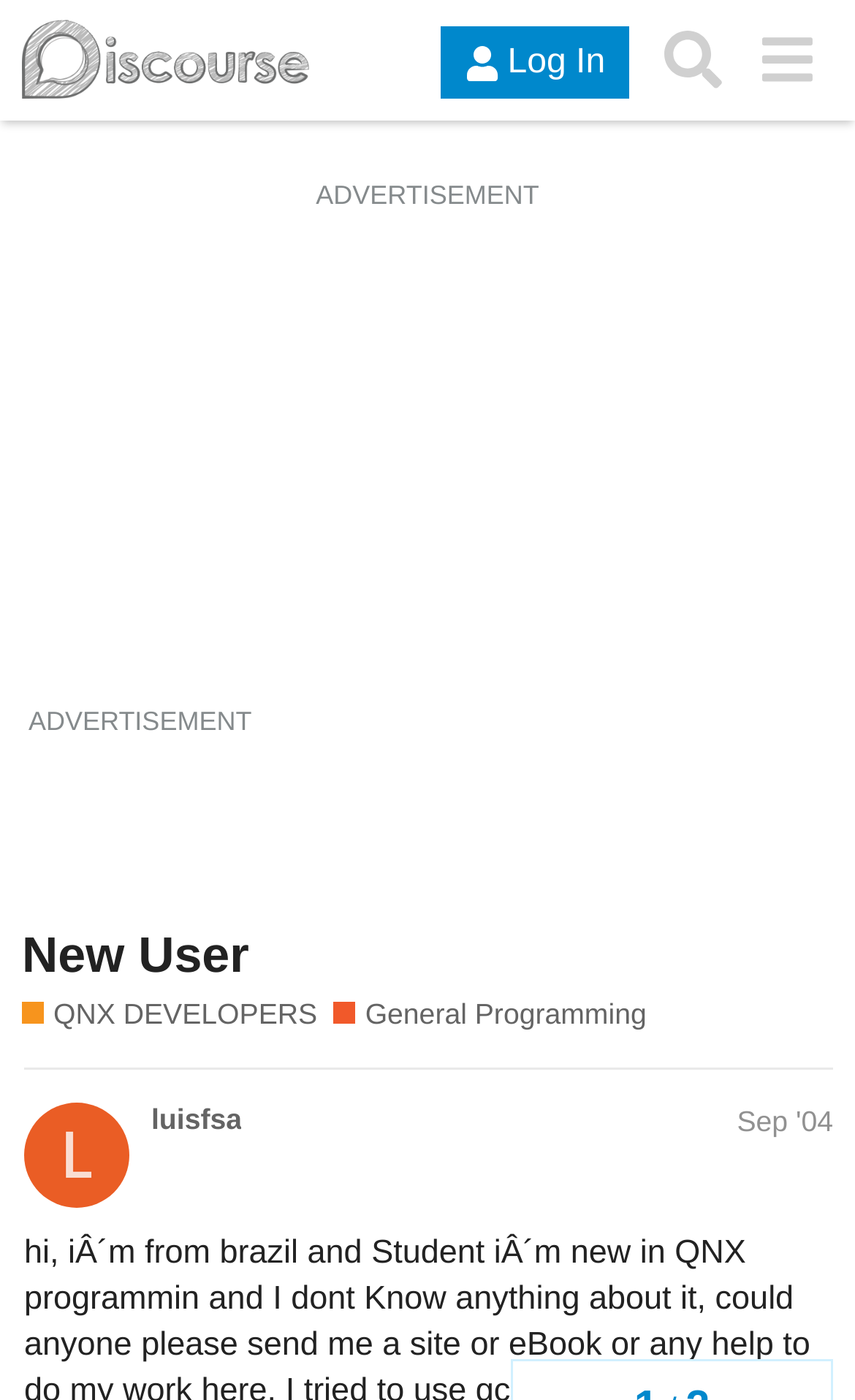Explain the webpage in detail, including its primary components.

This webpage appears to be a forum or discussion board, specifically a thread titled "New User" within the "General Programming" section of the "QNX DEVELOPERS" community. 

At the top of the page, there is a header section containing a link to "OpenQNX" accompanied by an image, as well as buttons for "Log In" and "Search". 

Below the header, there is an advertisement section that takes up a significant portion of the page. 

The main content of the page begins with a heading that reads "New User", followed by links to the thread title, "QNX DEVELOPERS", and "General Programming". 

The thread itself appears to be a post from a user named "luisfsa" dated September 20, 2004, with a timestamp of 9:22 pm. The post's content is not explicitly stated, but based on the meta description, it seems to be an introduction from a Brazilian student new to QNX programming, seeking help or resources.